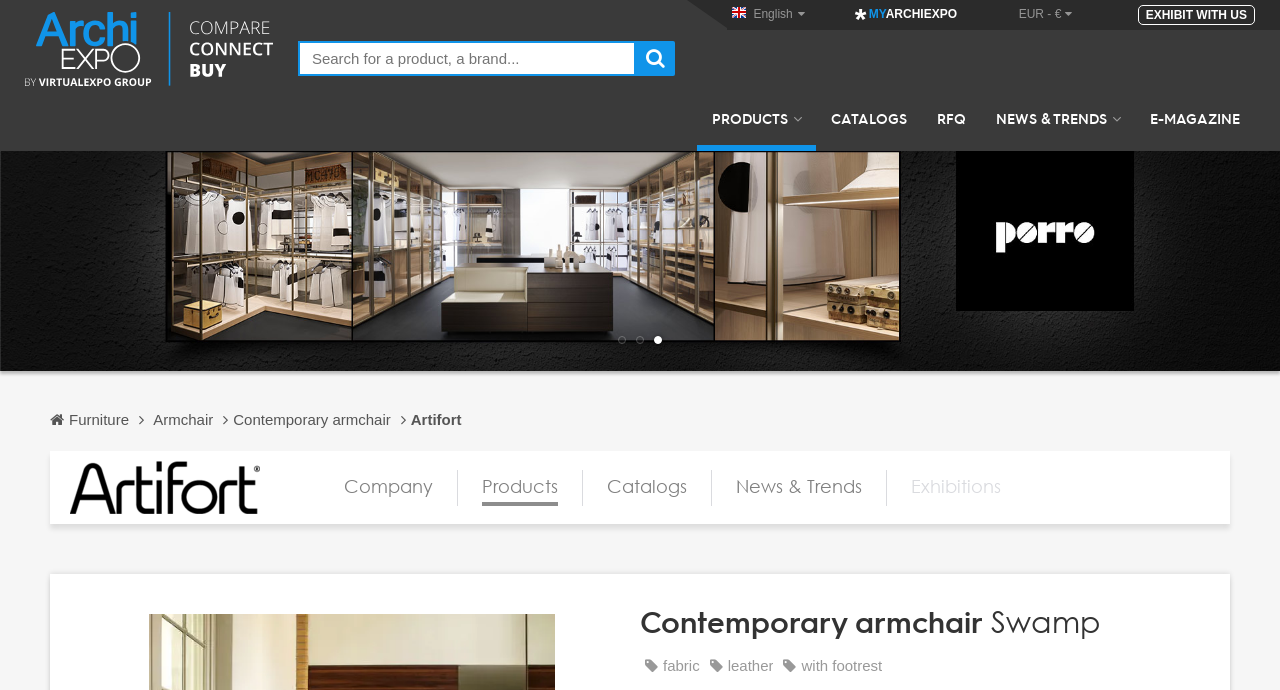Identify the bounding box coordinates of the clickable region required to complete the instruction: "View 'PRODUCTS'". The coordinates should be given as four float numbers within the range of 0 and 1, i.e., [left, top, right, bottom].

[0.545, 0.158, 0.638, 0.219]